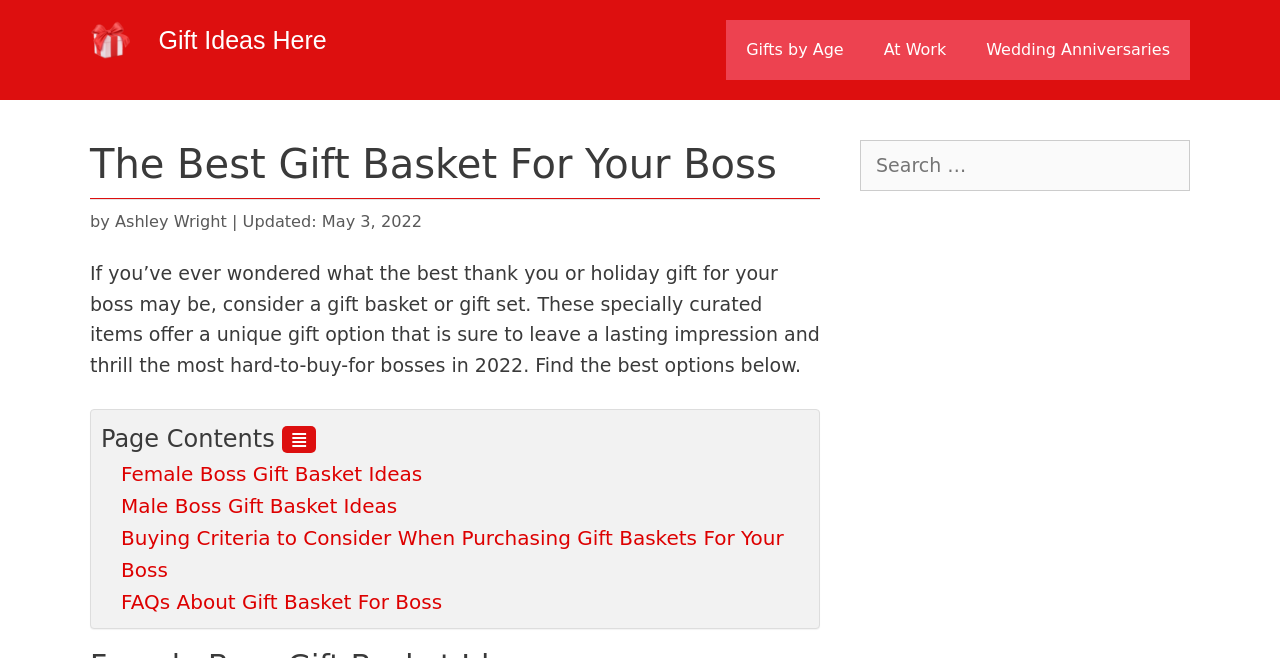Find the bounding box coordinates for the element described here: "alt="Gift Ideas Here"".

[0.07, 0.042, 0.102, 0.075]